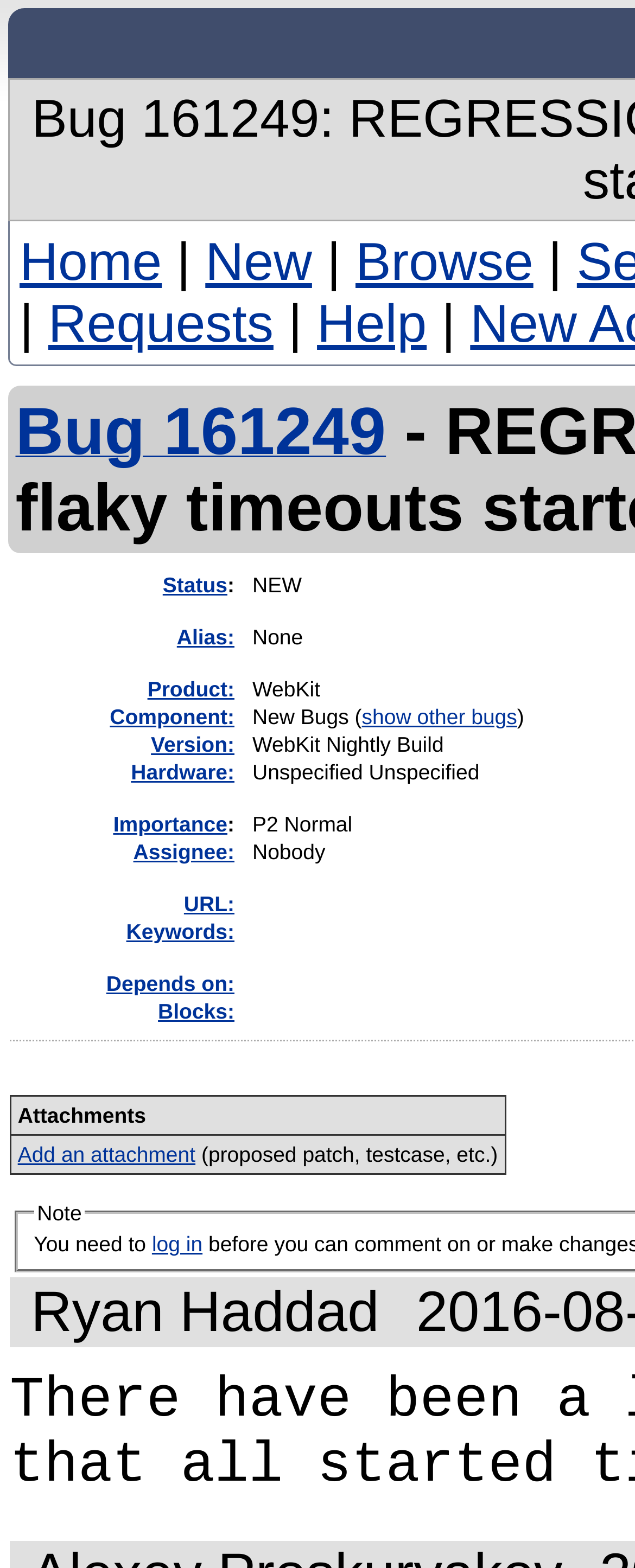What is the current bug status?
Answer the question with just one word or phrase using the image.

Not specified